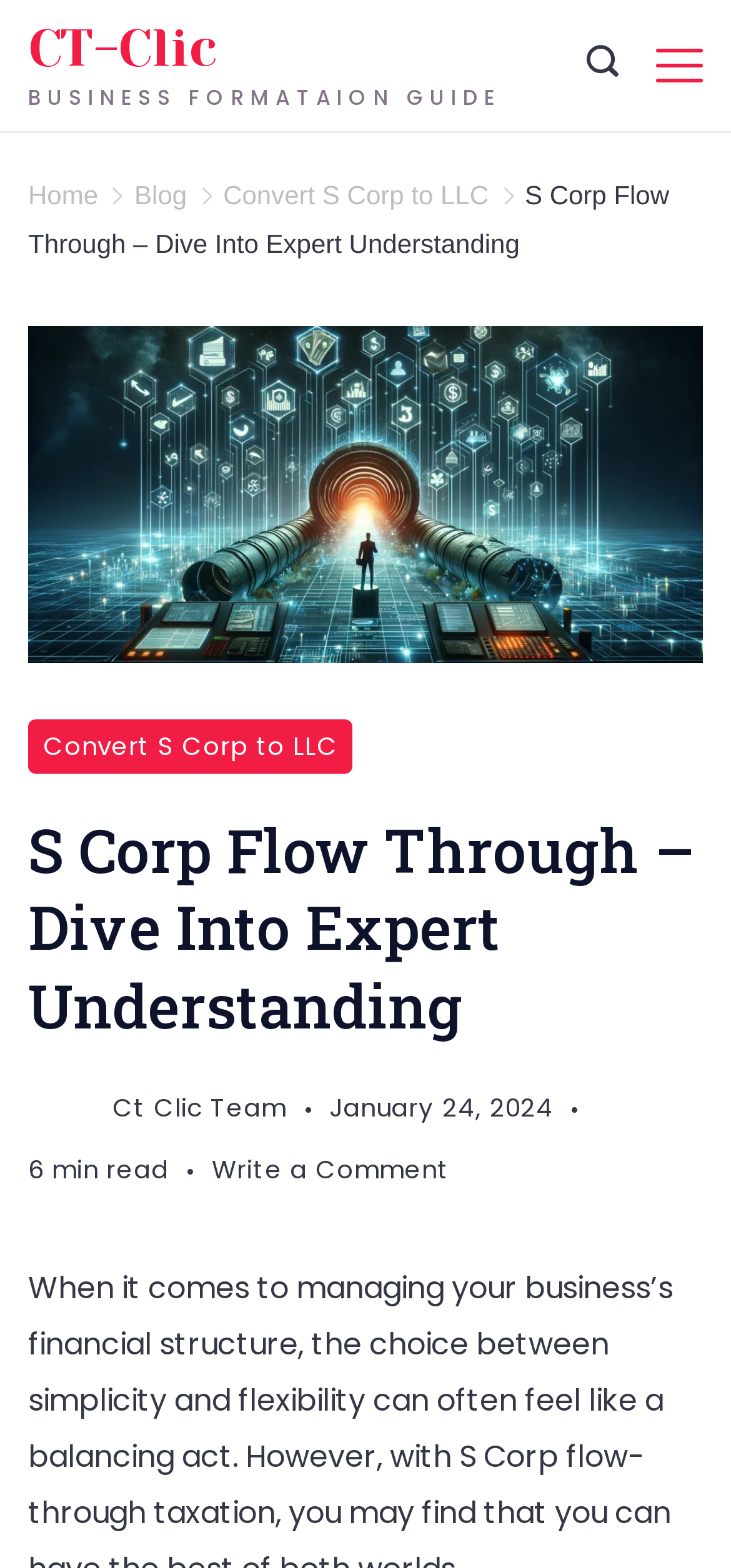Please provide a comprehensive response to the question below by analyzing the image: 
How long does it take to read the article?

I found the answer by looking at the static text element with the bounding box coordinates [0.038, 0.734, 0.231, 0.757], which contains the text '6 min read'.